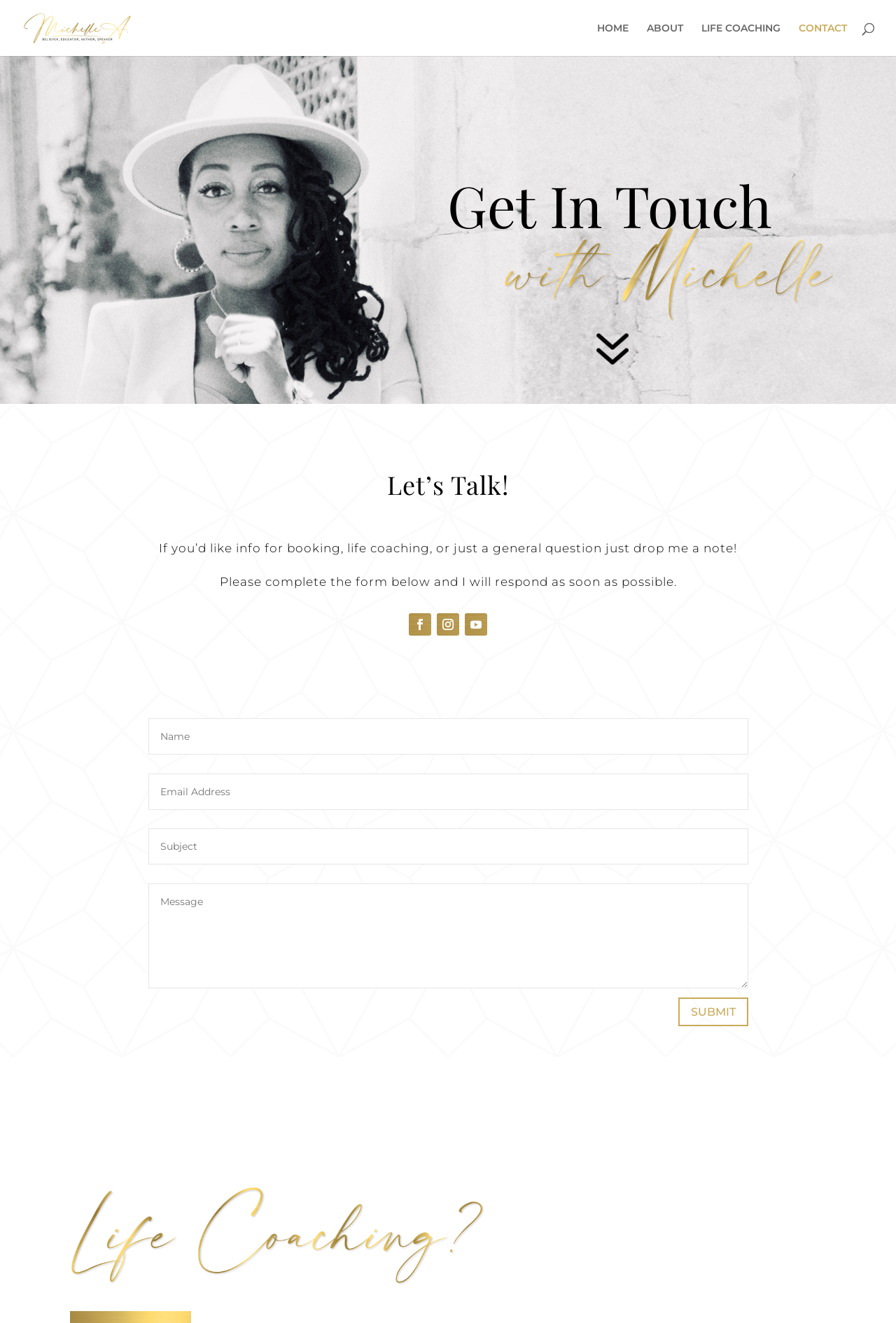Locate the bounding box coordinates of the element I should click to achieve the following instruction: "go to home page".

[0.666, 0.017, 0.702, 0.042]